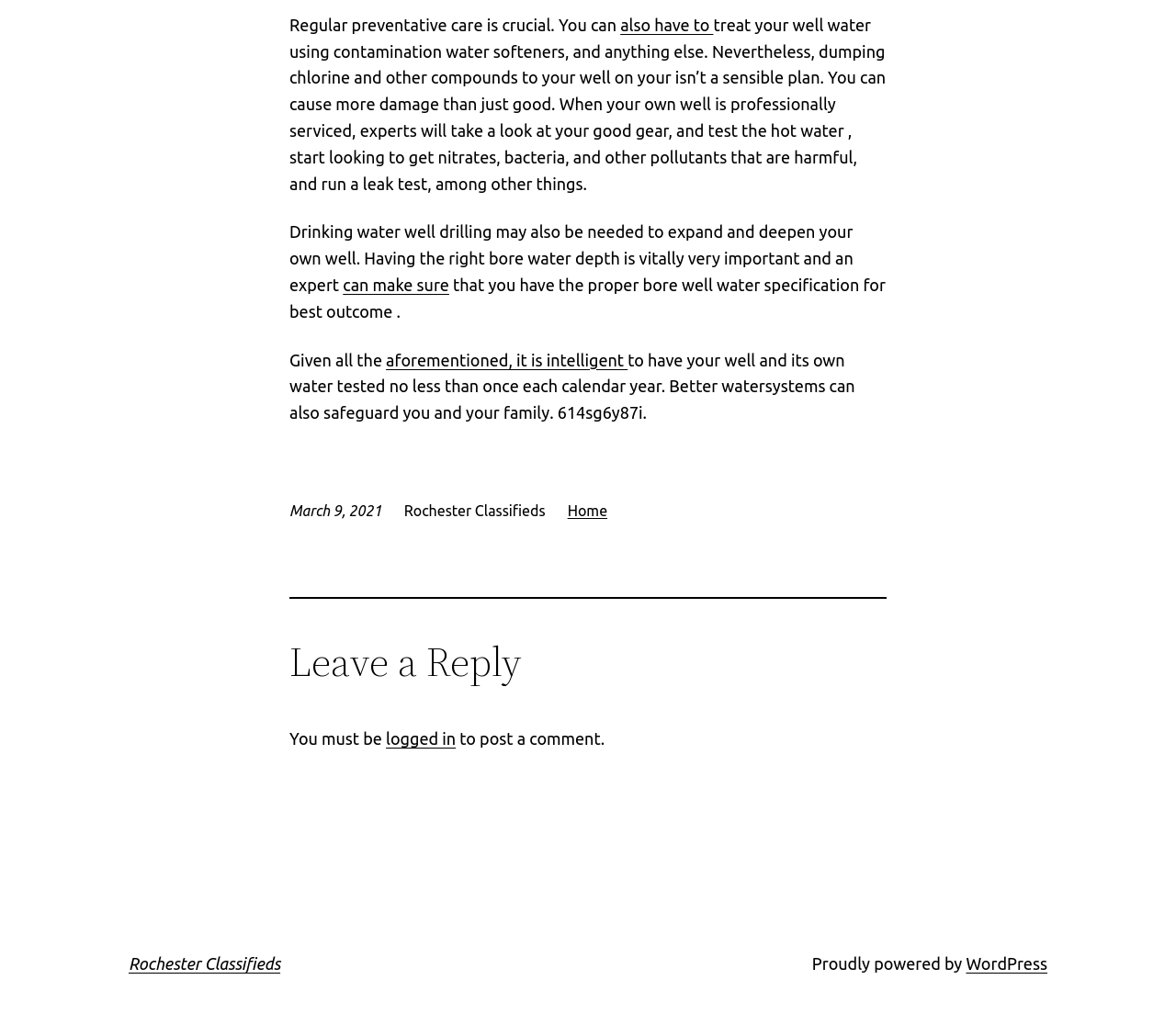Given the element description logged in, predict the bounding box coordinates for the UI element in the webpage screenshot. The format should be (top-left x, top-left y, bottom-right x, bottom-right y), and the values should be between 0 and 1.

[0.328, 0.704, 0.388, 0.722]